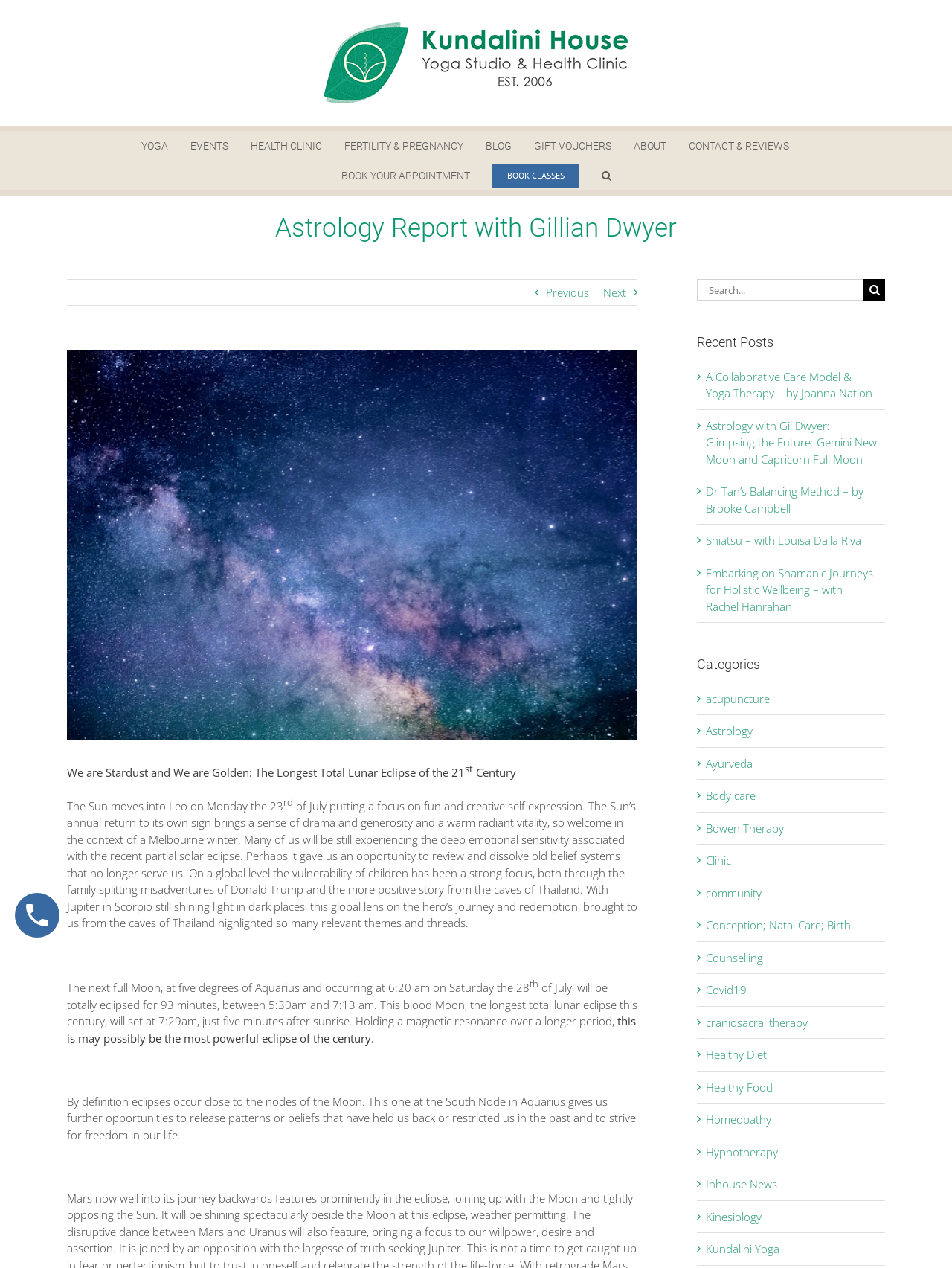Identify the bounding box coordinates of the specific part of the webpage to click to complete this instruction: "View the 'Astrology Report with Gillian Dwyer'".

[0.289, 0.165, 0.711, 0.194]